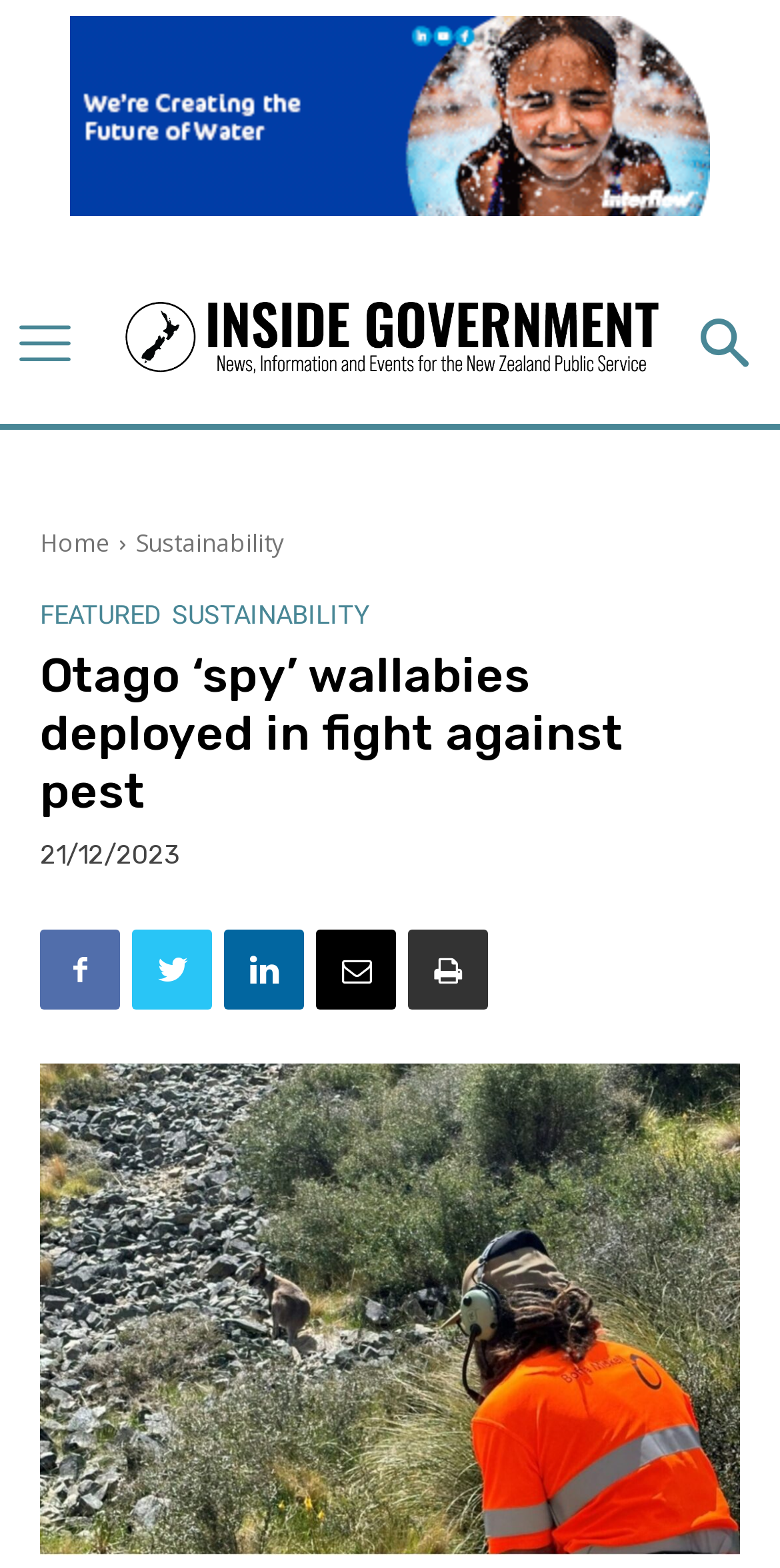Given the element description: "Print", predict the bounding box coordinates of the UI element it refers to, using four float numbers between 0 and 1, i.e., [left, top, right, bottom].

[0.523, 0.593, 0.626, 0.644]